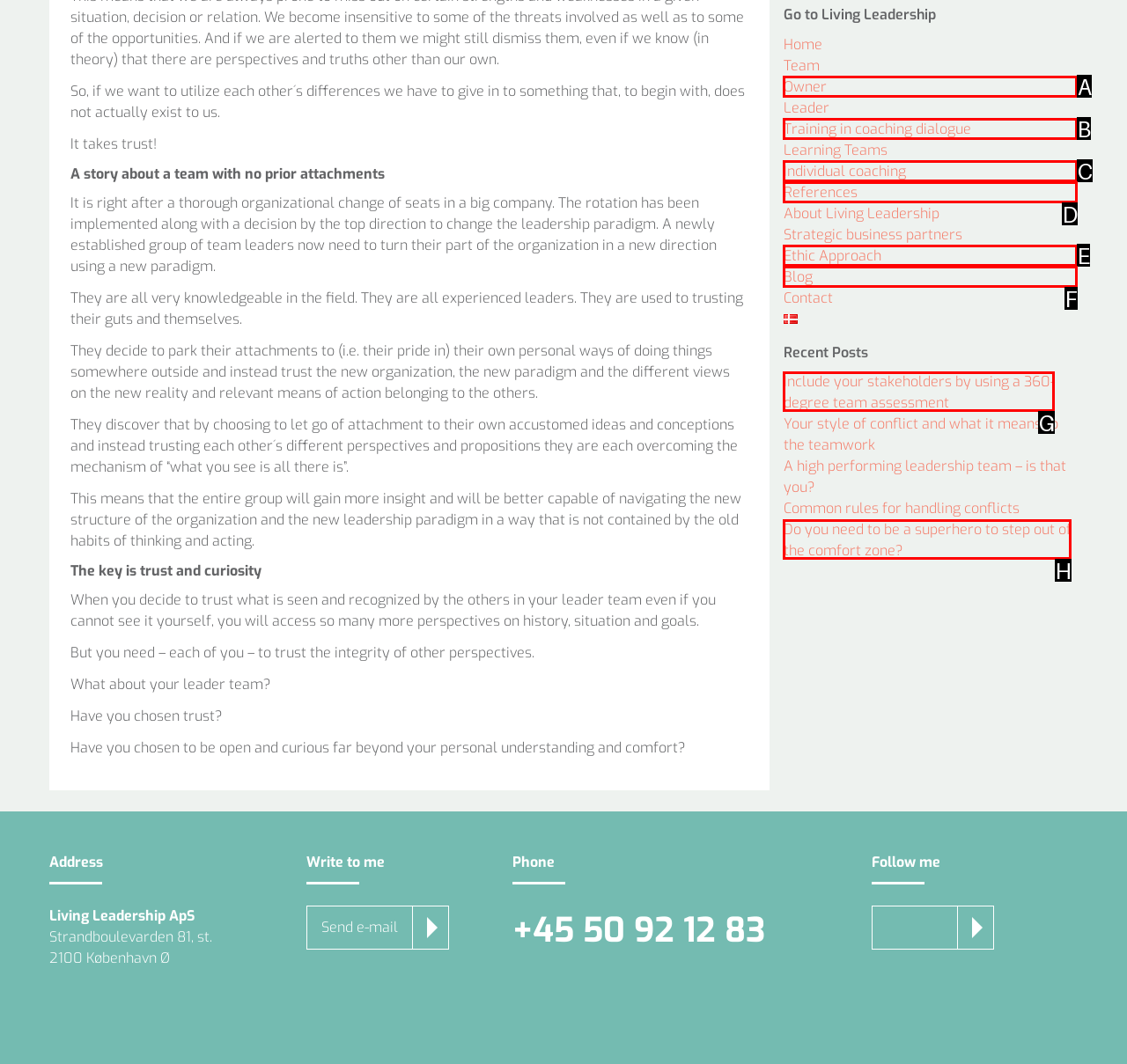From the options provided, determine which HTML element best fits the description: Training in coaching dialogue. Answer with the correct letter.

B